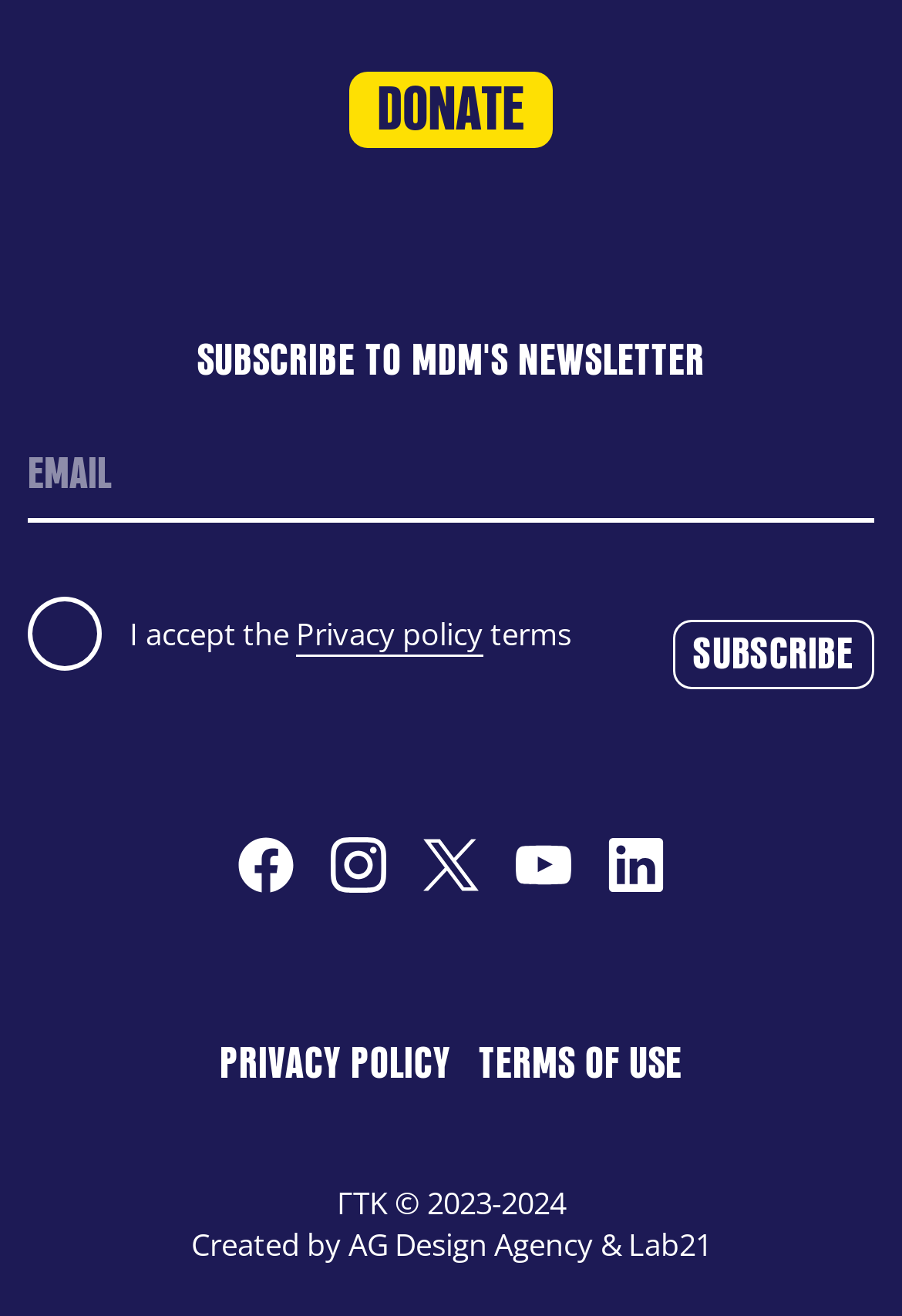Highlight the bounding box coordinates of the element that should be clicked to carry out the following instruction: "Follow us on facebook". The coordinates must be given as four float numbers ranging from 0 to 1, i.e., [left, top, right, bottom].

[0.264, 0.636, 0.326, 0.689]